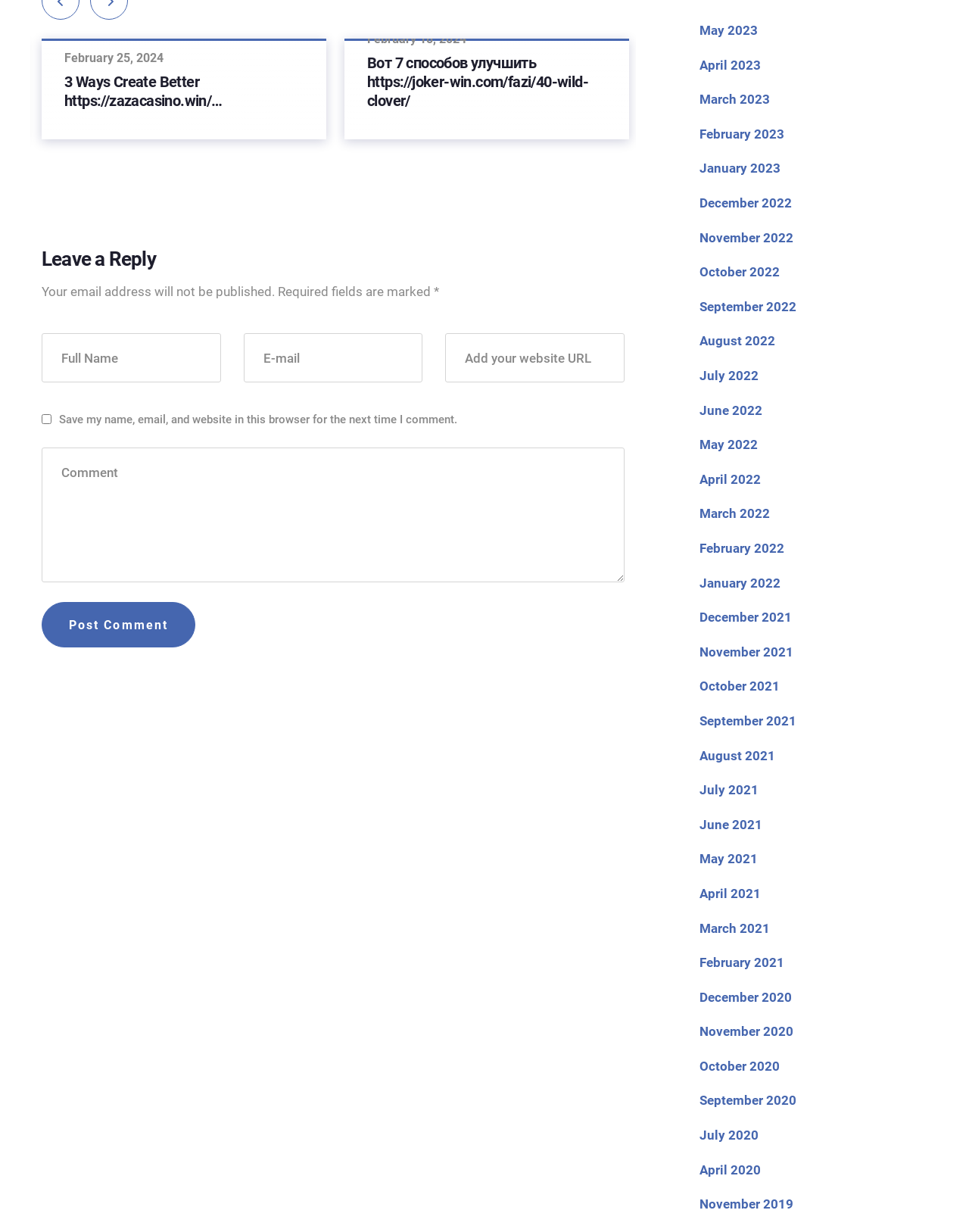Based on the description "parent_node: Full Name name="author"", find the bounding box of the specified UI element.

[0.043, 0.271, 0.228, 0.311]